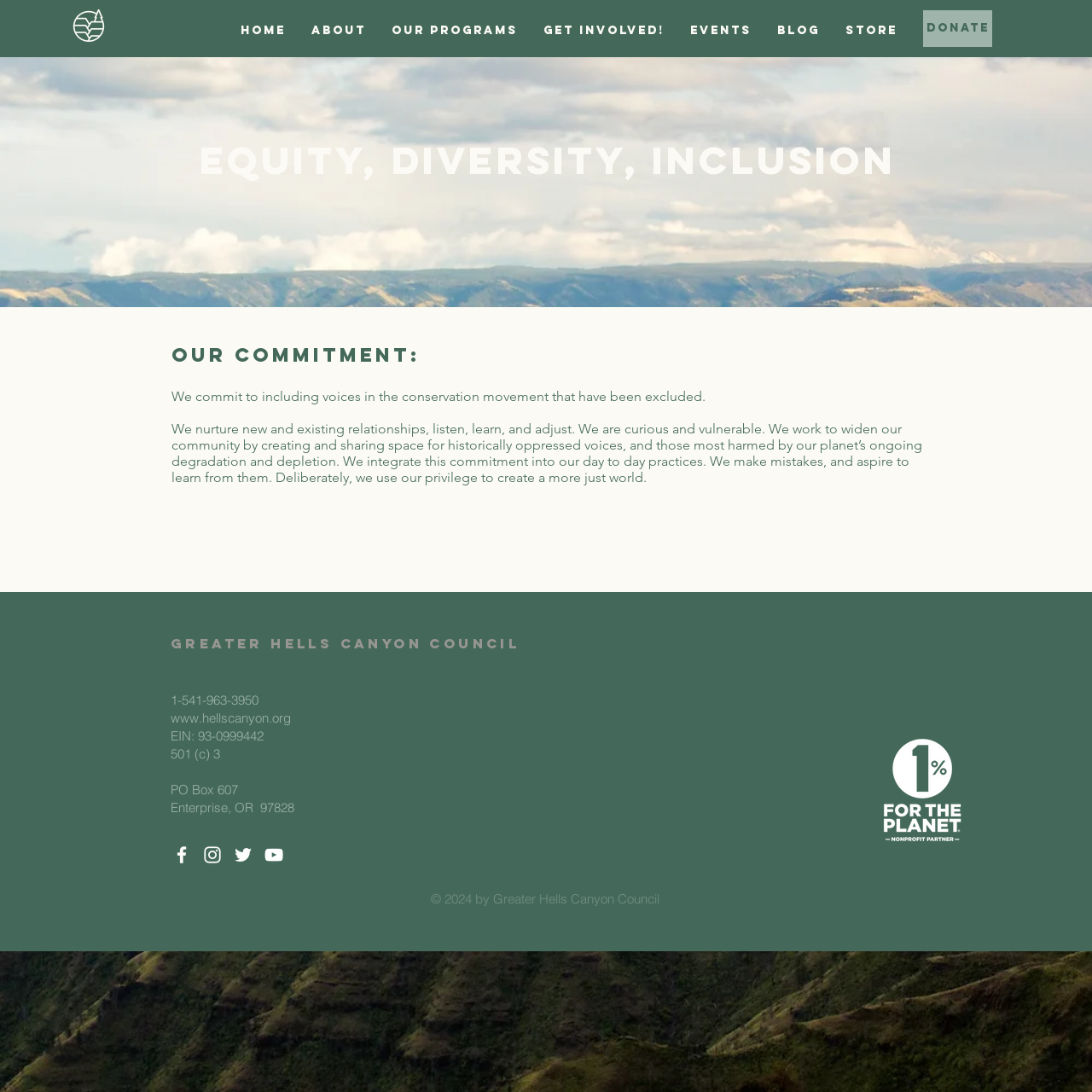What is the phone number of the organization?
Please answer the question with a single word or phrase, referencing the image.

1-541-963-3950